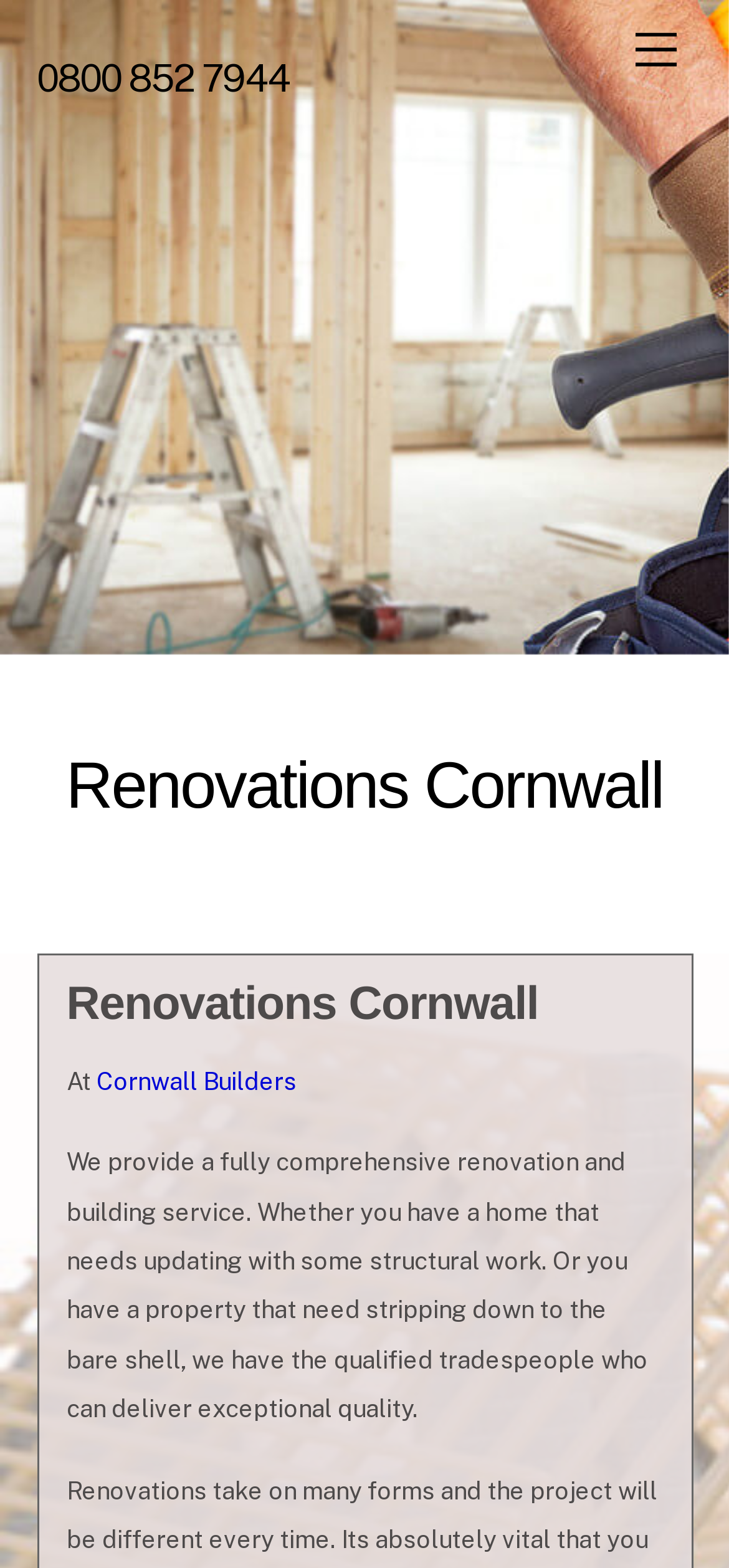Who provides the renovation and building service?
Please provide a single word or phrase in response based on the screenshot.

Cornwall Builders